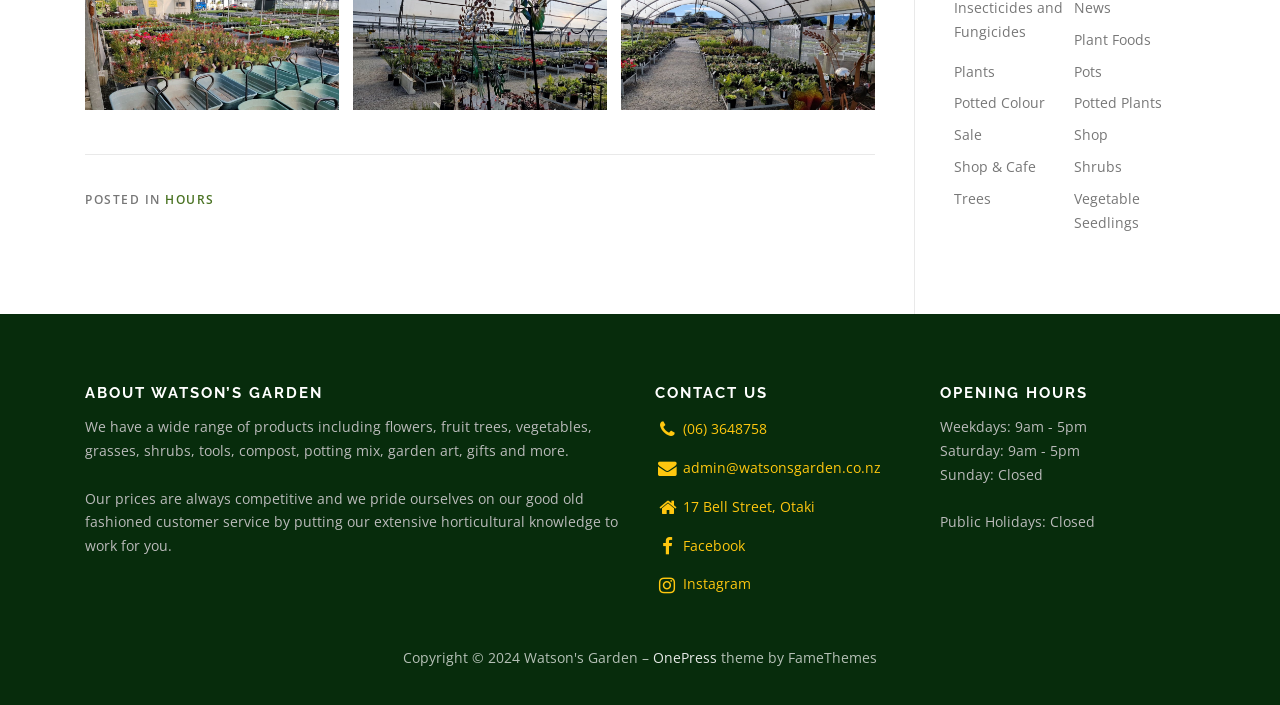Provide the bounding box coordinates of the HTML element this sentence describes: "Potted Colour".

[0.745, 0.132, 0.816, 0.159]